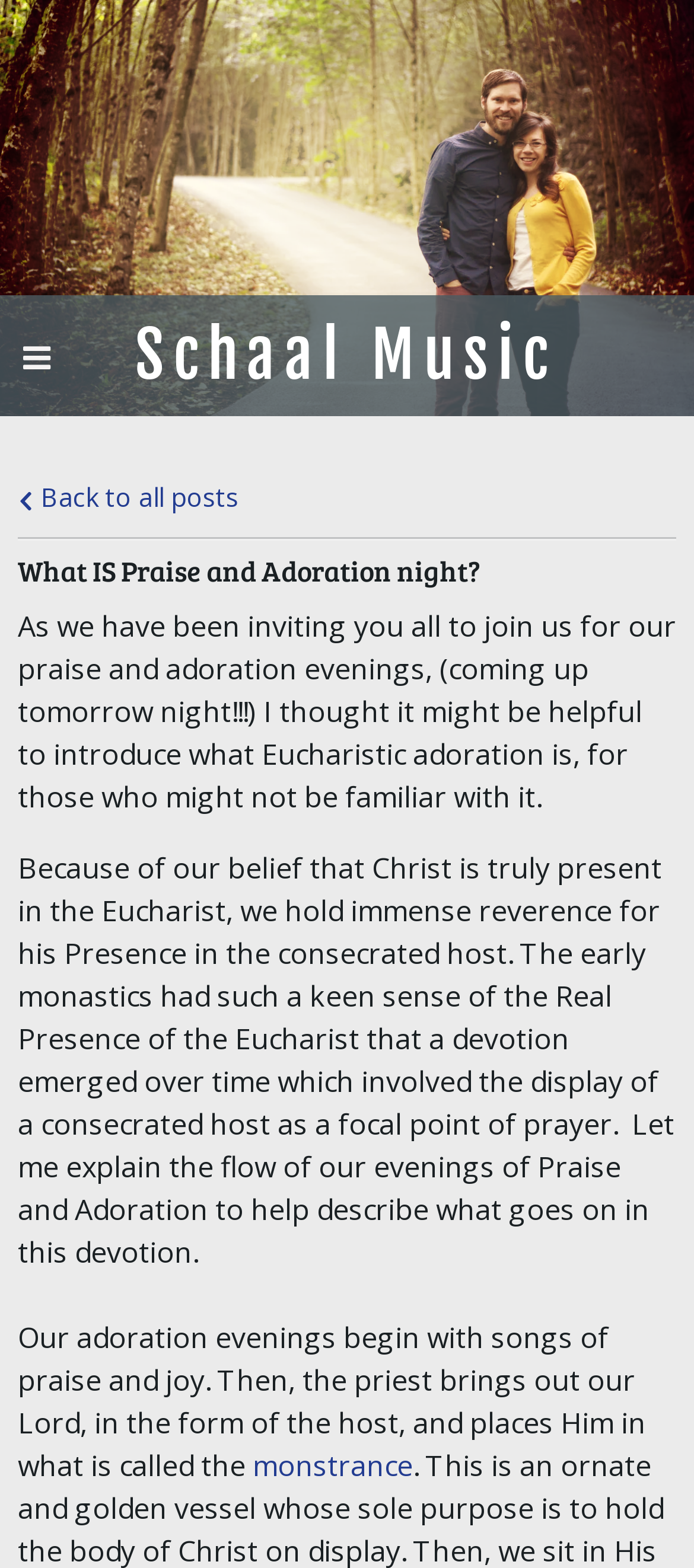Articulate a detailed summary of the webpage's content and design.

The webpage appears to be a blog post or article about Praise and Adoration nights, specifically focusing on Eucharistic adoration. At the top of the page, there is a heading that reads "Schaal Music" with a link to the same name. Below this, there is a small icon represented by the Unicode character "\ue600". 

To the right of the icon, there is a link that says "Back to all posts". Below this, there is a larger heading that reads "What IS Praise and Adoration night?" which is the main title of the page. 

Underneath the main title, there is a block of text that introduces the concept of Eucharistic adoration, explaining that it is a devotion that involves the display of a consecrated host as a focal point of prayer. The text also mentions that the author will explain the flow of their evenings of Praise and Adoration.

Further down the page, there is another block of text that describes the structure of their adoration evenings, which begin with songs of praise and joy, followed by the priest bringing out the host and placing it in a monstrance. The word "monstrance" is a link, suggesting that it may lead to more information about the term.